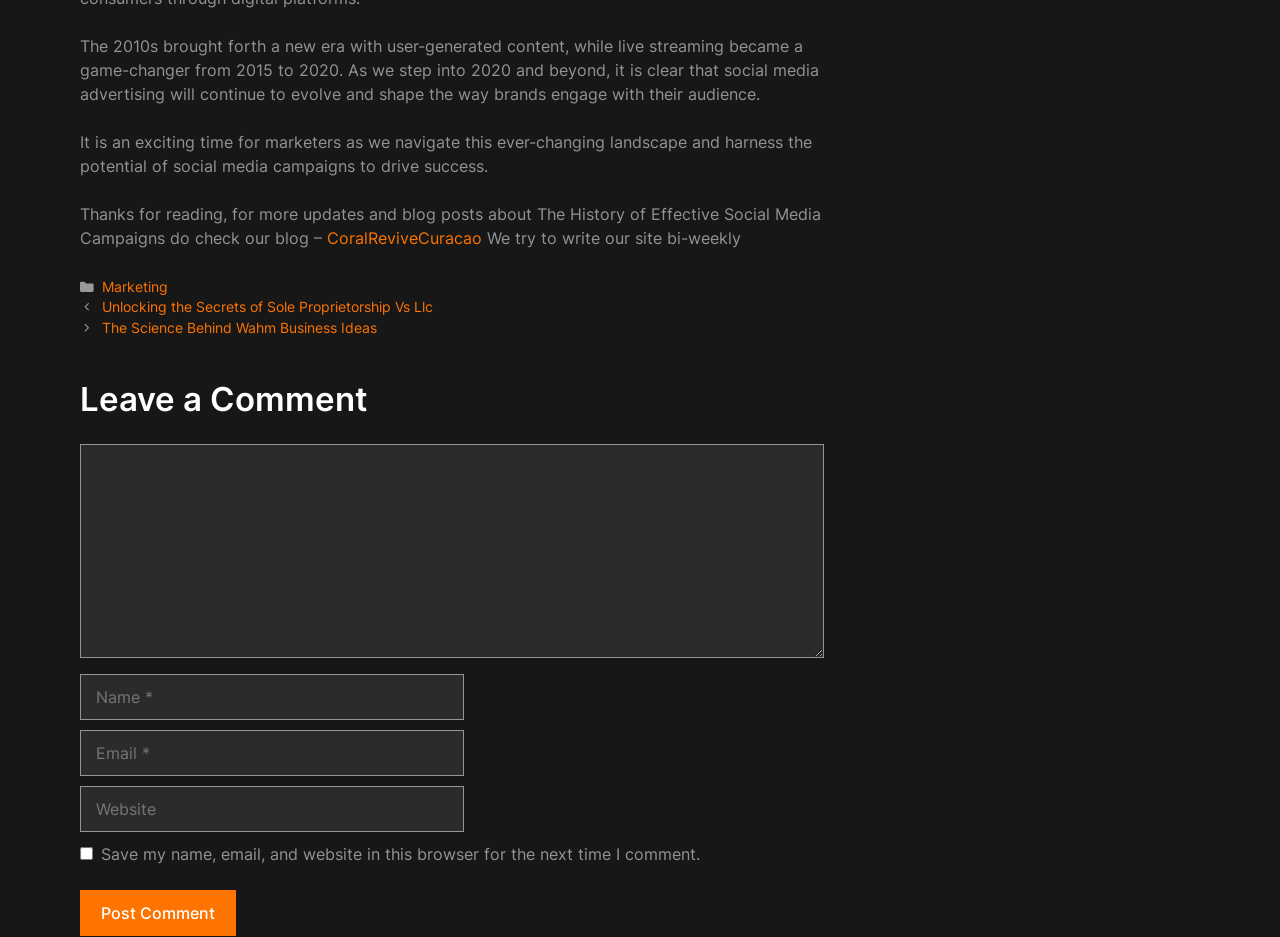What type of content does the website typically post?
Look at the image and respond with a one-word or short-phrase answer.

Marketing and business-related topics